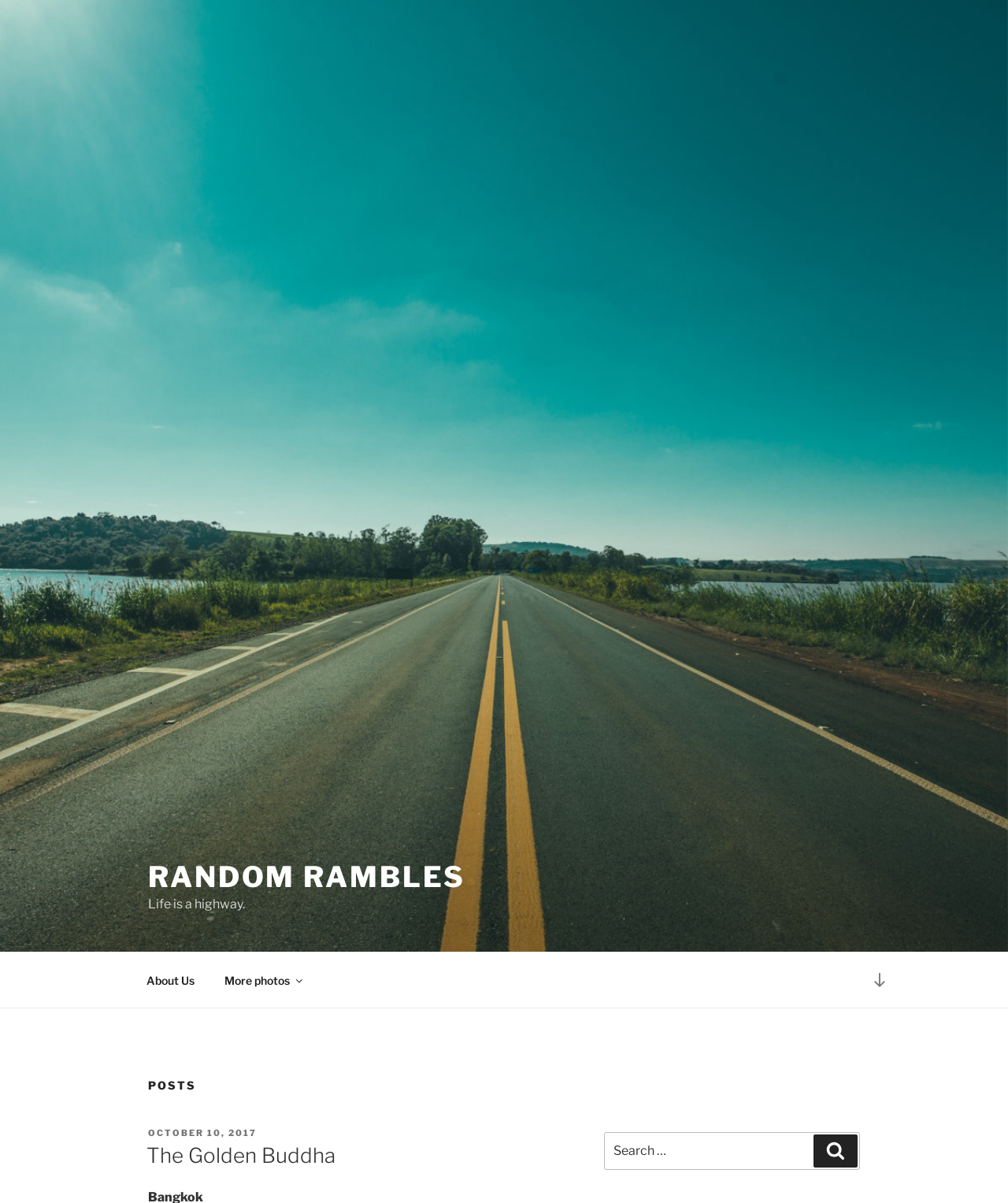Determine the bounding box coordinates of the clickable element necessary to fulfill the instruction: "Click on the 'About Us' link". Provide the coordinates as four float numbers within the 0 to 1 range, i.e., [left, top, right, bottom].

[0.131, 0.799, 0.206, 0.831]